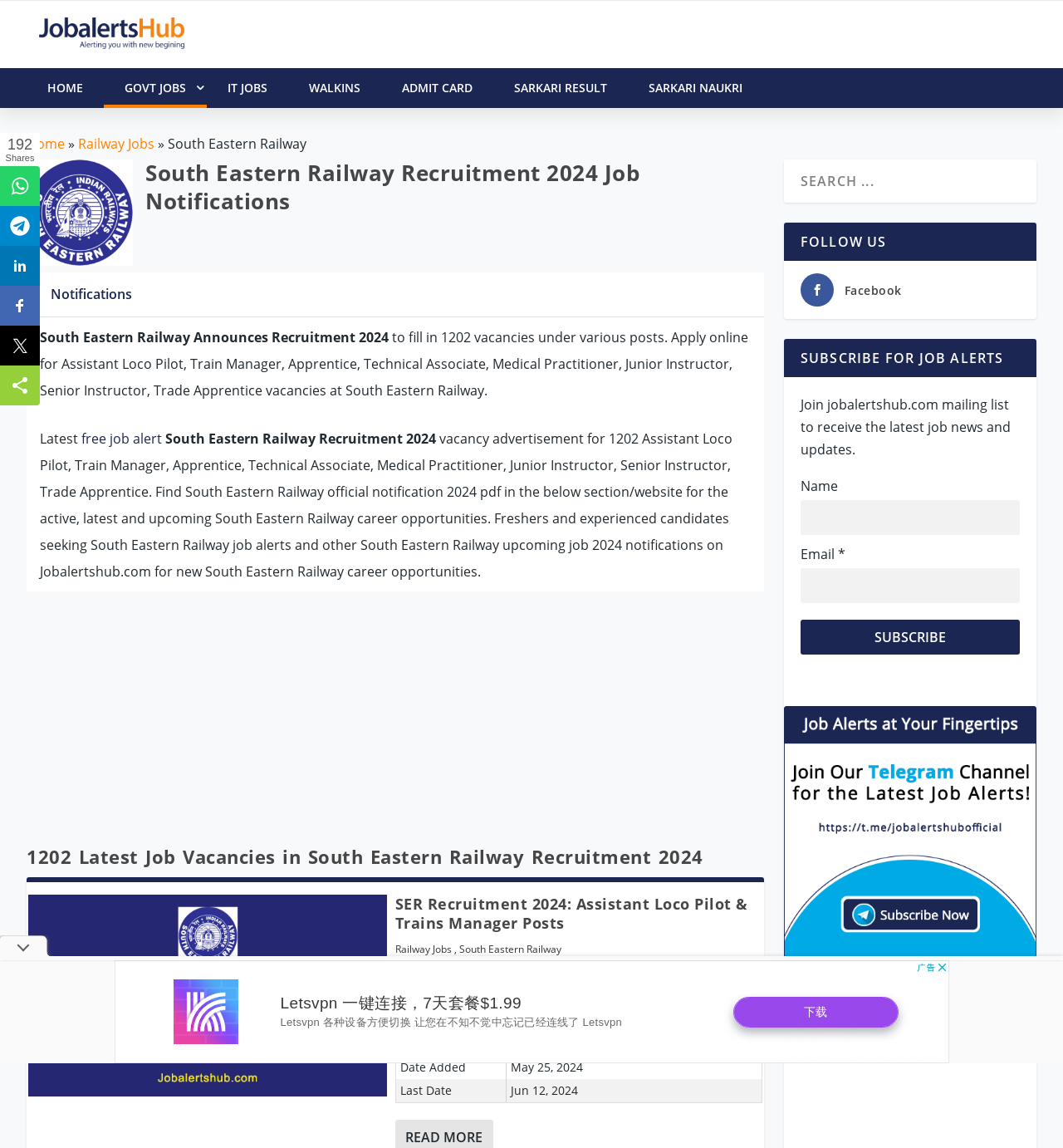Using the format (top-left x, top-left y, bottom-right x, bottom-right y), provide the bounding box coordinates for the described UI element. All values should be floating point numbers between 0 and 1: free job alert

[0.077, 0.374, 0.152, 0.39]